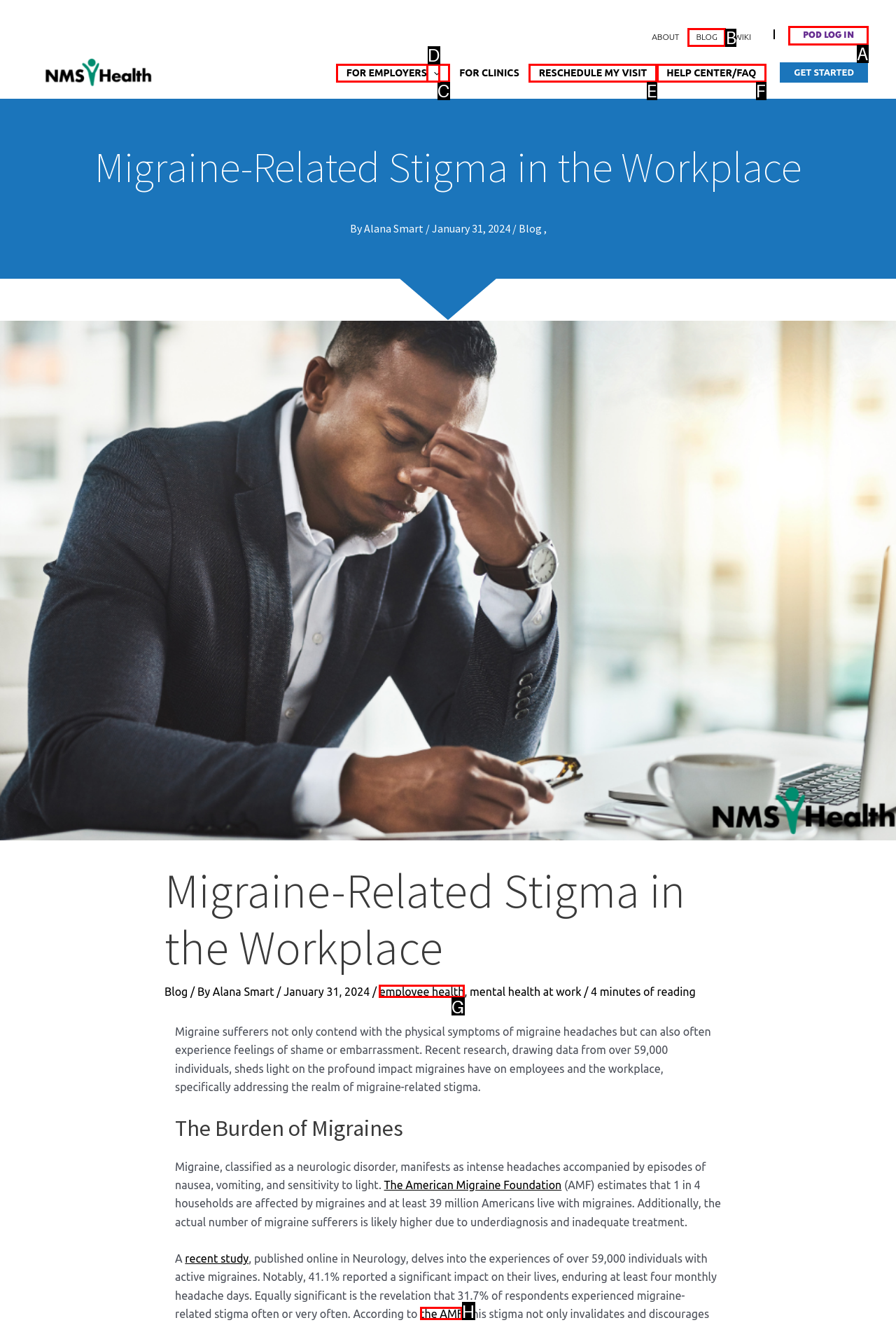Tell me which letter I should select to achieve the following goal: Log in to the POD
Answer with the corresponding letter from the provided options directly.

A